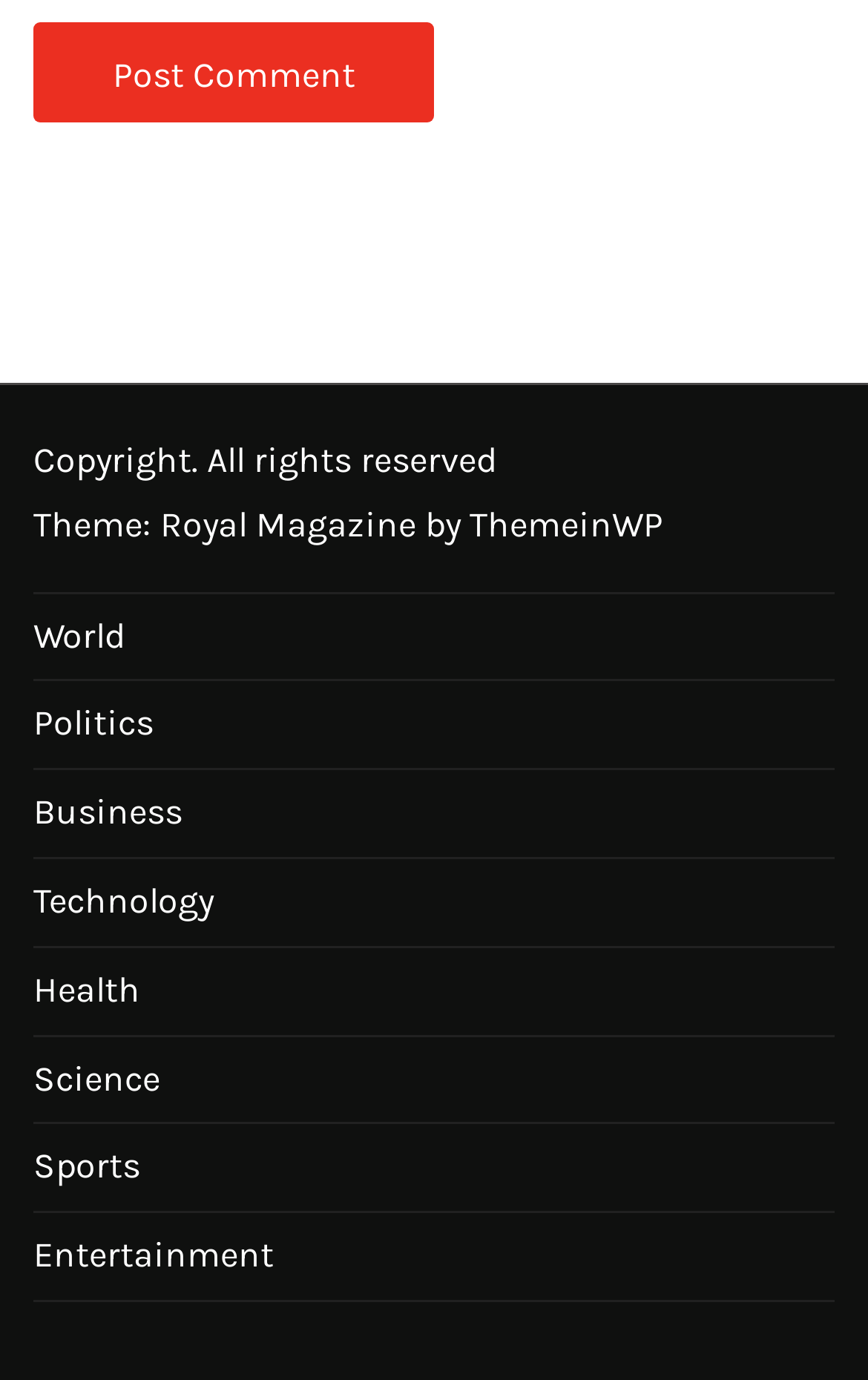Utilize the details in the image to give a detailed response to the question: What is the theme of the webpage?

I found the theme information at the bottom of the webpage, which is 'Theme: Royal Magazine by ThemeinWP'.